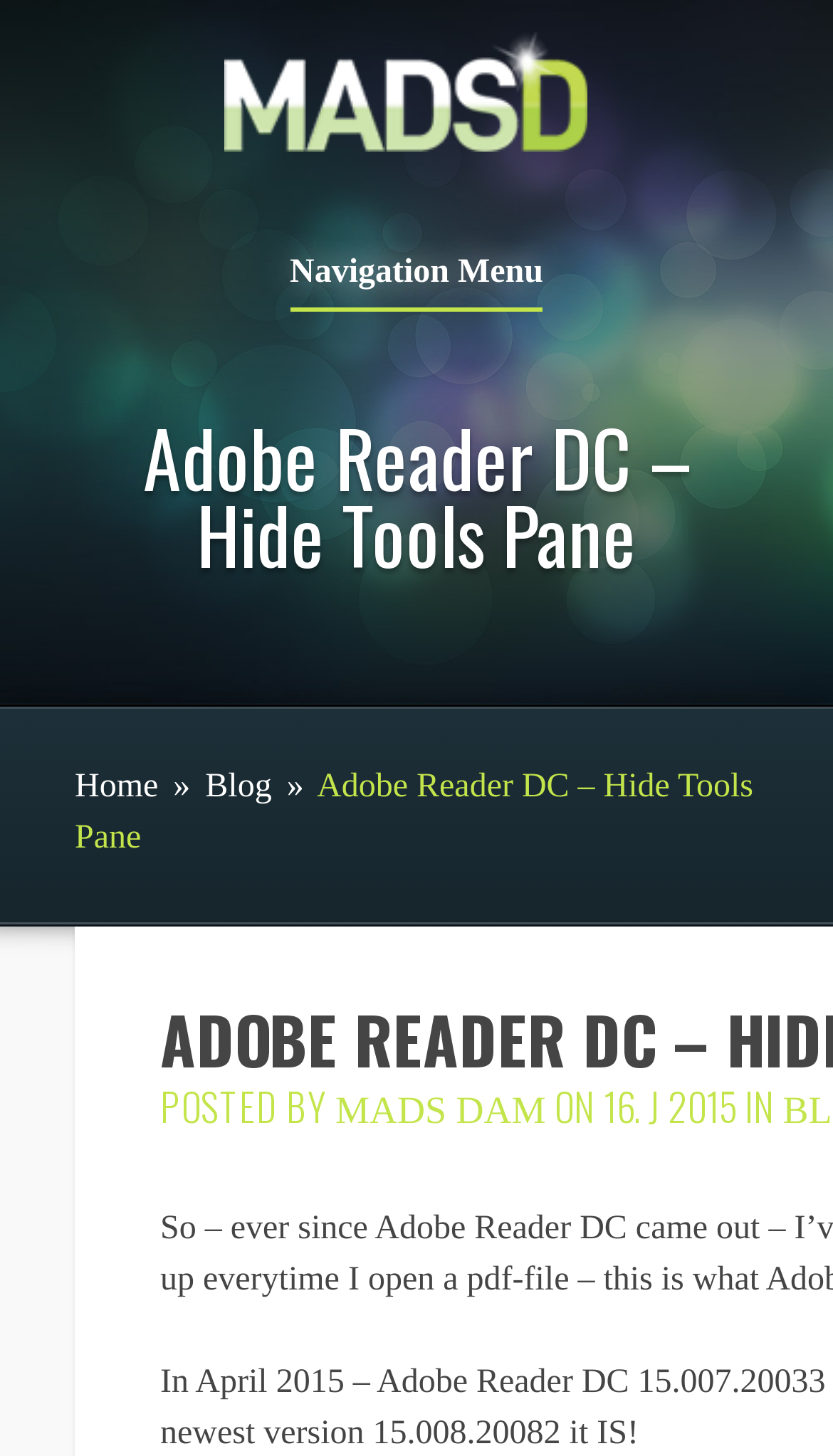What is the date of the post?
Based on the screenshot, provide your answer in one word or phrase.

16. J 2015